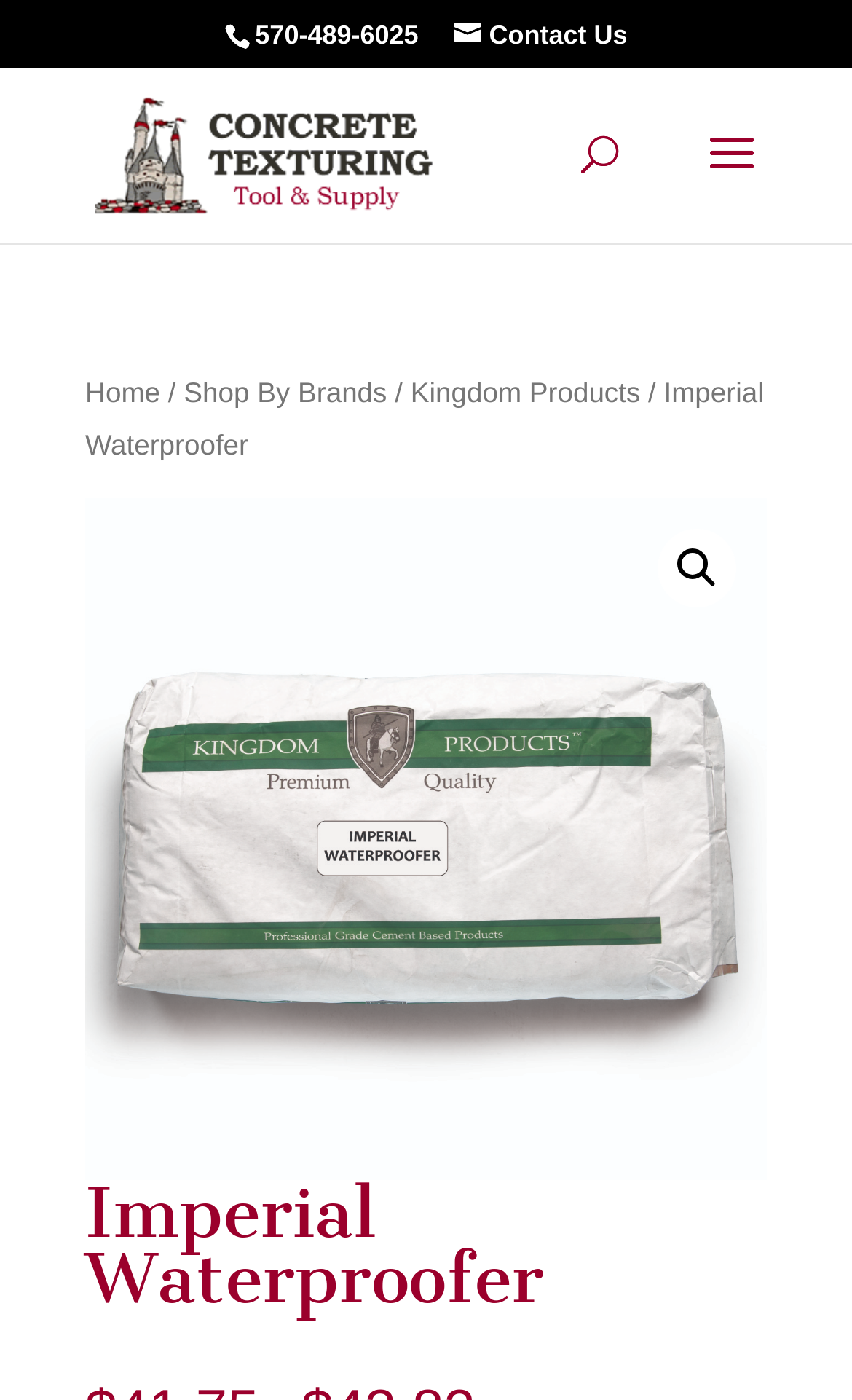Provide the bounding box coordinates of the UI element this sentence describes: "Kingdom Products".

[0.482, 0.268, 0.751, 0.292]